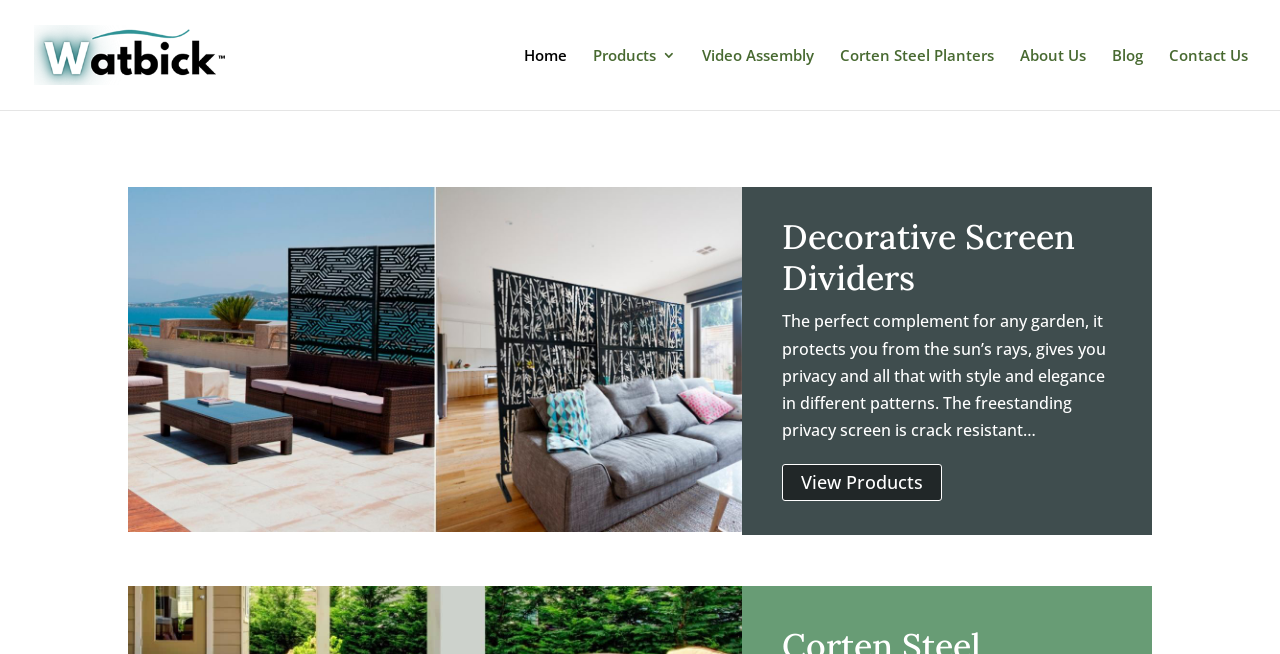Please look at the image and answer the question with a detailed explanation: What is the text on the image below the top navigation bar?

I looked at the image below the top navigation bar and found that it has a text 'Decorative screen dividers - HOME' on it.